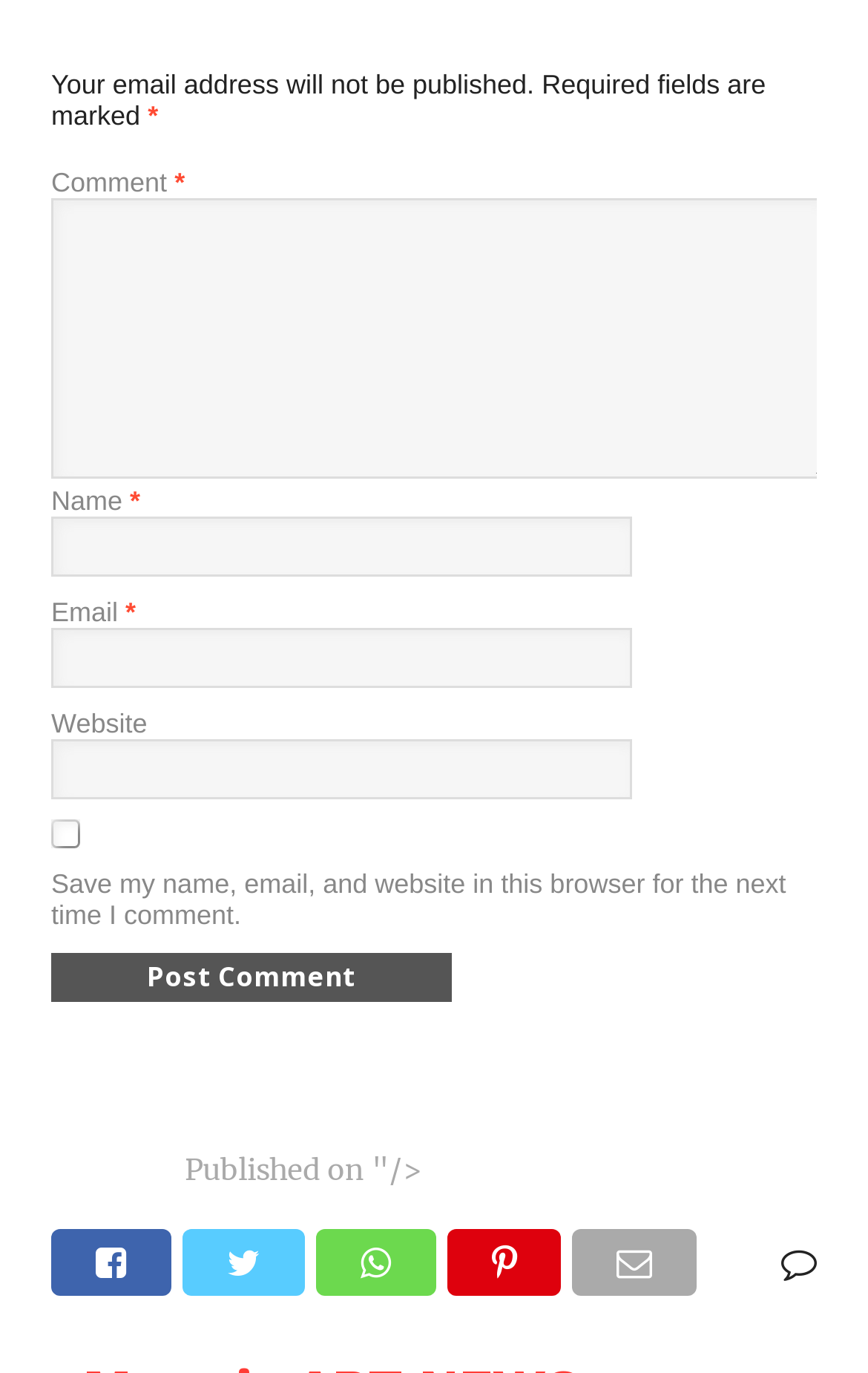Is the 'Save my name, email, and website' checkbox checked?
Give a thorough and detailed response to the question.

The checkbox element with the description 'Save my name, email, and website in this browser for the next time I comment.' has a 'checked' property set to 'false', indicating that it is not checked.